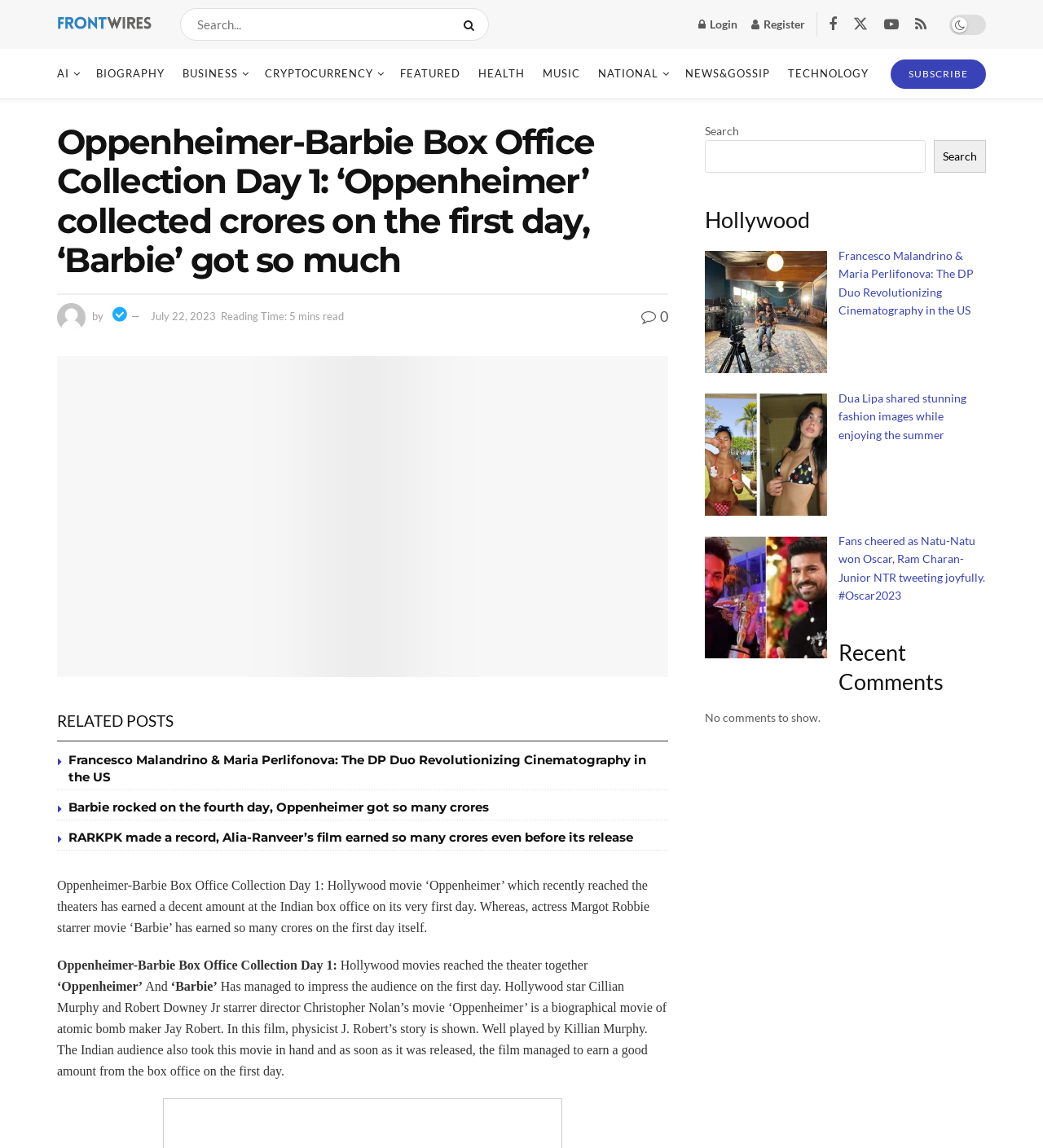Please identify the bounding box coordinates of the clickable area that will allow you to execute the instruction: "View related posts".

[0.055, 0.611, 0.166, 0.645]